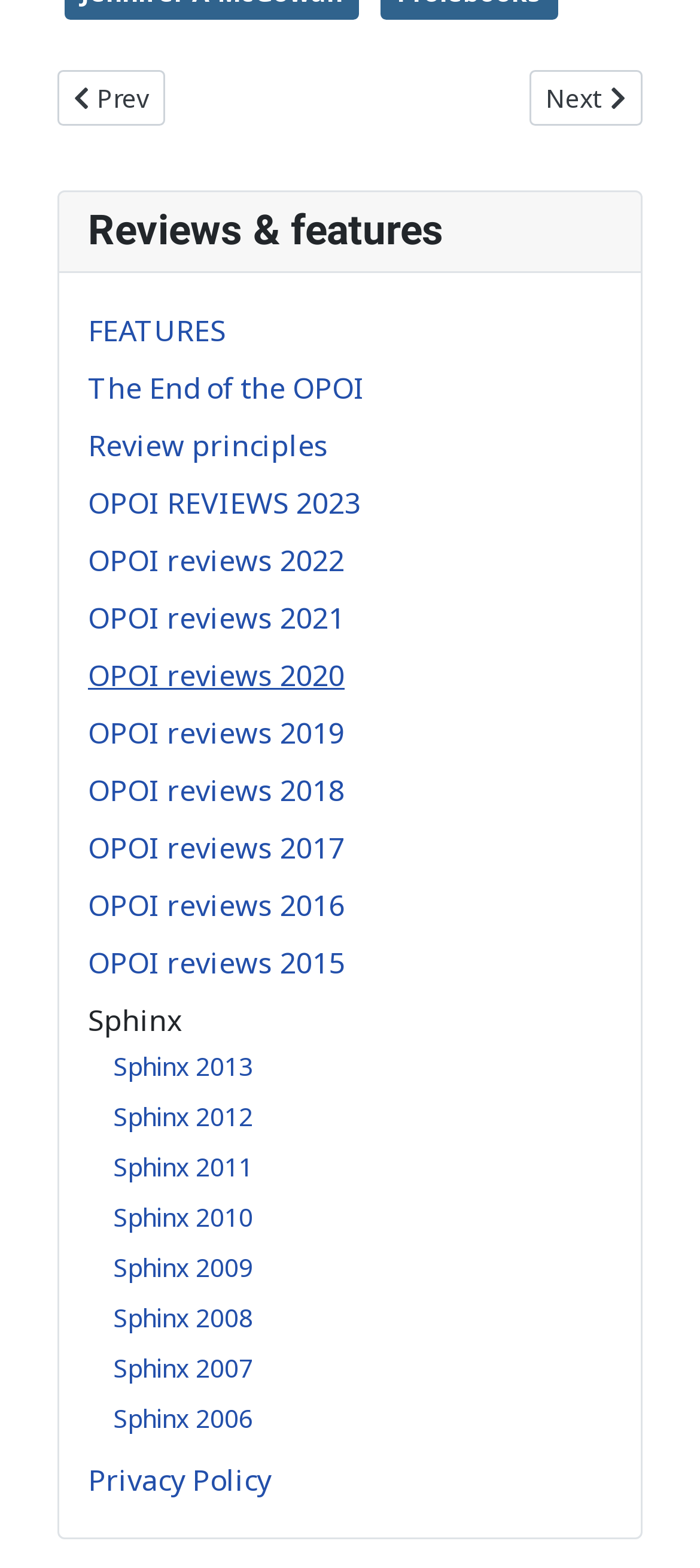What is the title of the previous article?
Provide a one-word or short-phrase answer based on the image.

KATY WAREHAM MORRIS — ‘MAKING TRACKS’